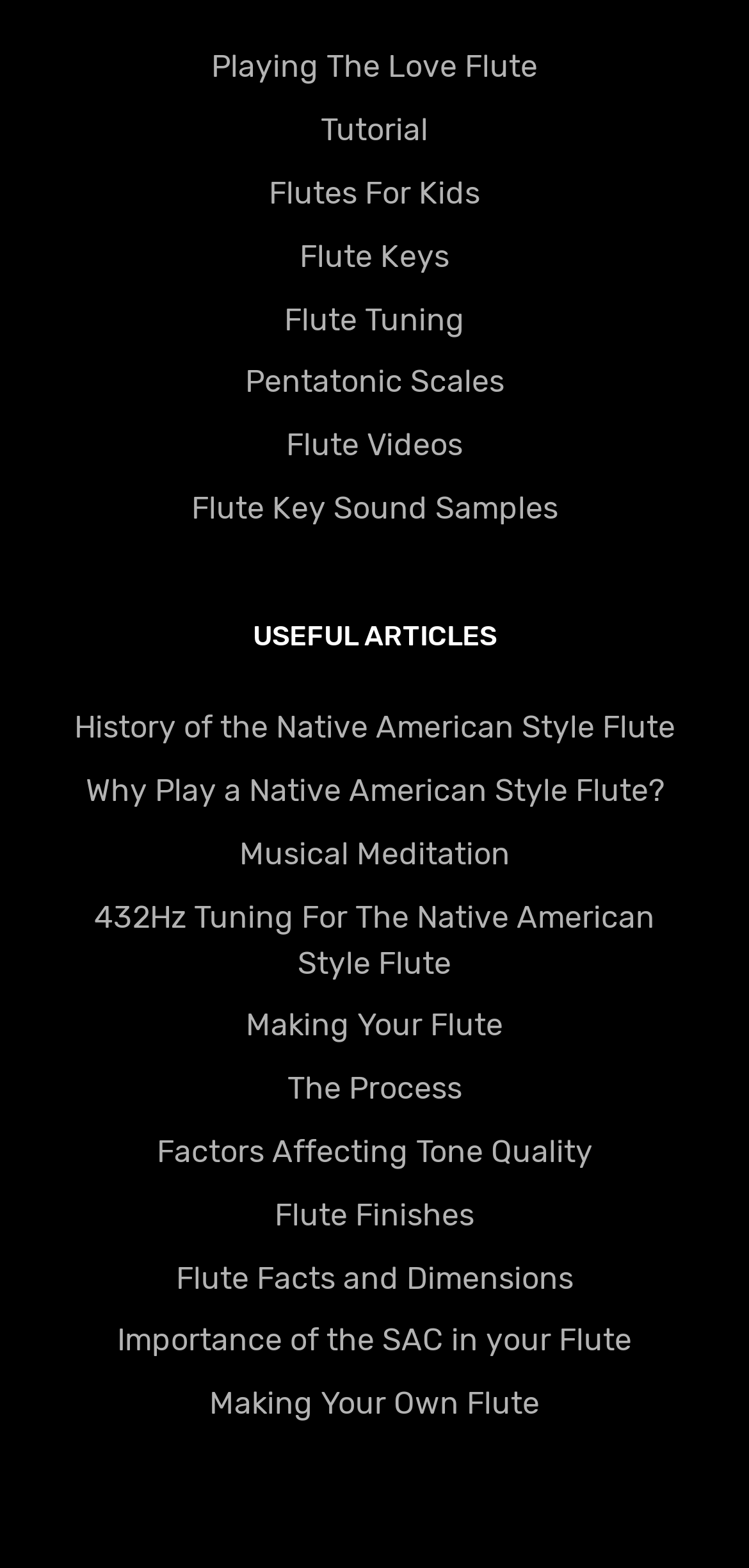Identify the bounding box for the UI element described as: "Flutes For Kids". Ensure the coordinates are four float numbers between 0 and 1, formatted as [left, top, right, bottom].

[0.359, 0.111, 0.641, 0.135]